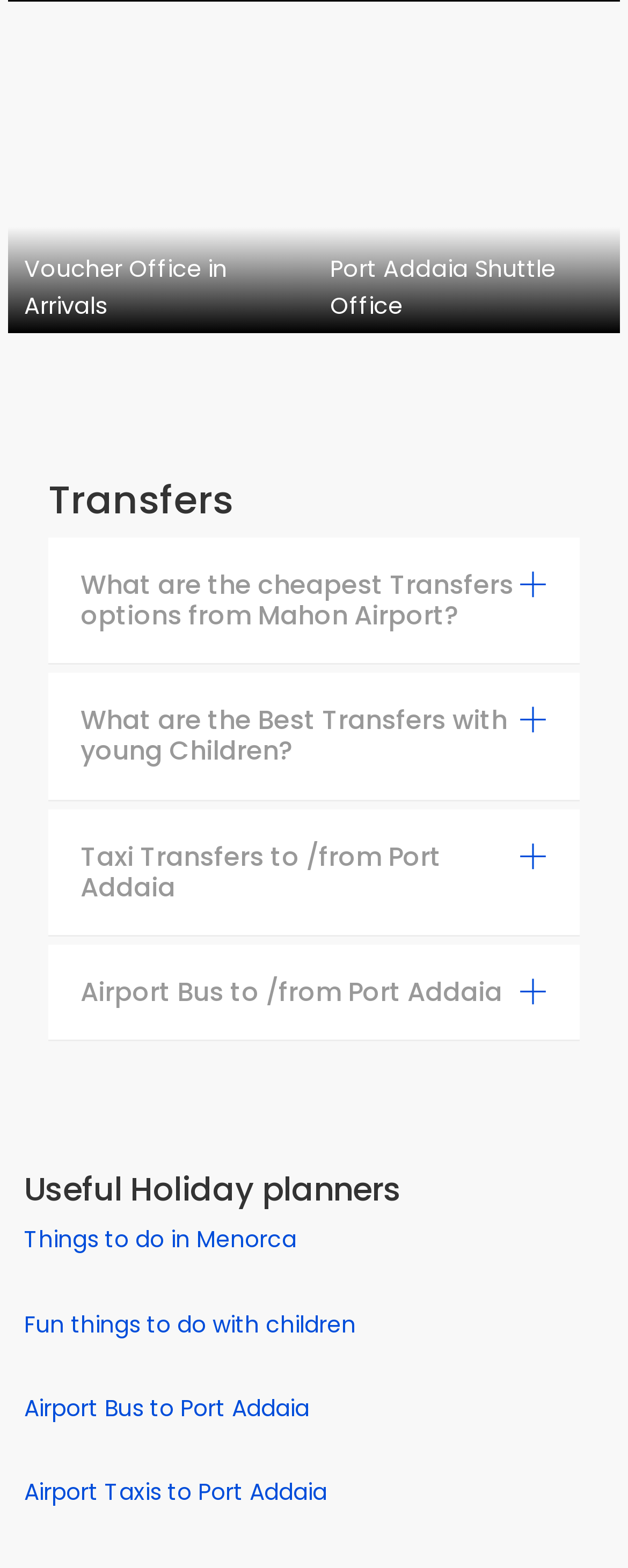What is the theme of the webpage?
Based on the image, answer the question with a single word or brief phrase.

Menorca Holidays